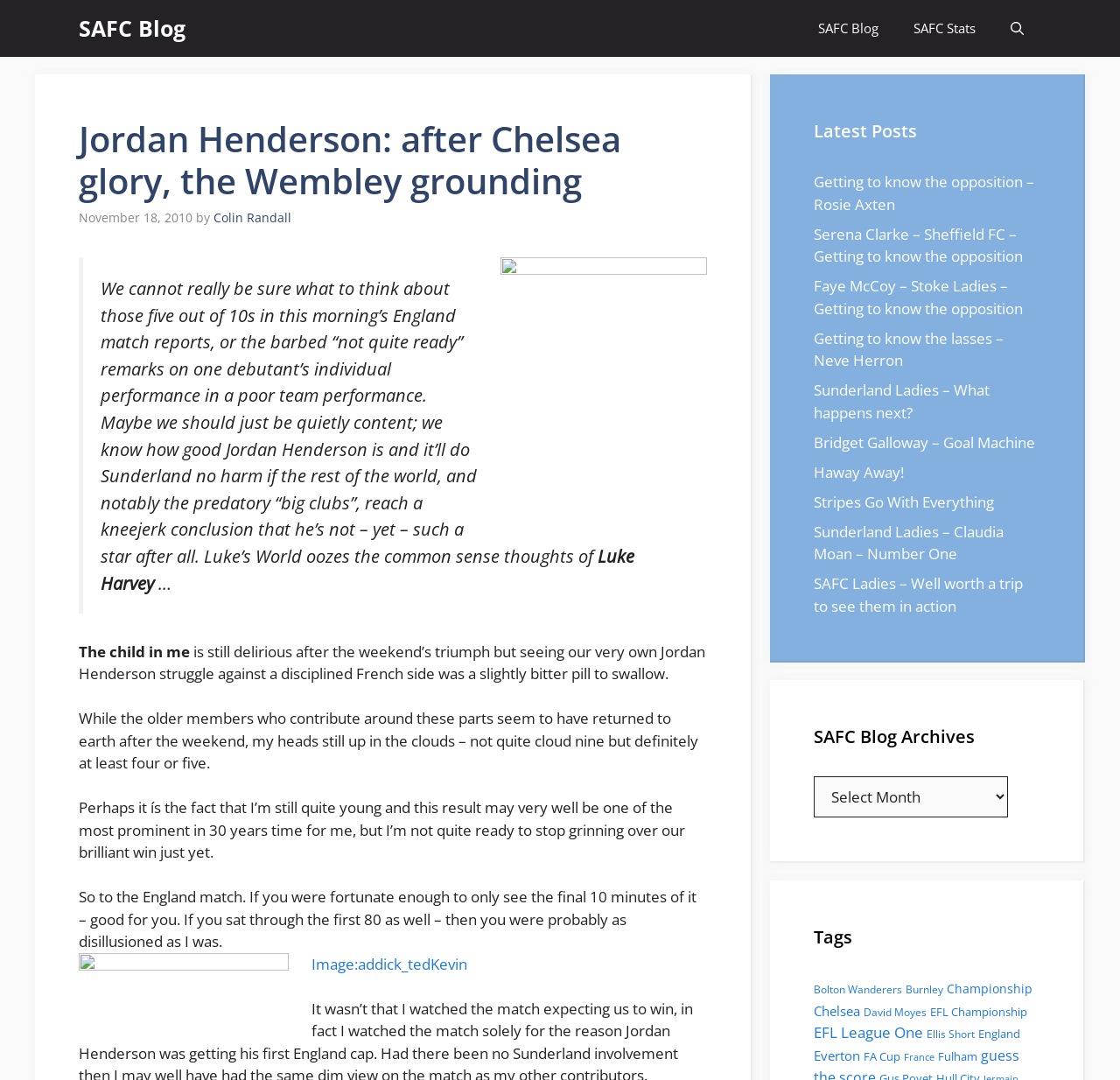Please provide the bounding box coordinates for the element that needs to be clicked to perform the instruction: "Read the latest post from Colin Randall". The coordinates must consist of four float numbers between 0 and 1, formatted as [left, top, right, bottom].

[0.191, 0.194, 0.26, 0.209]